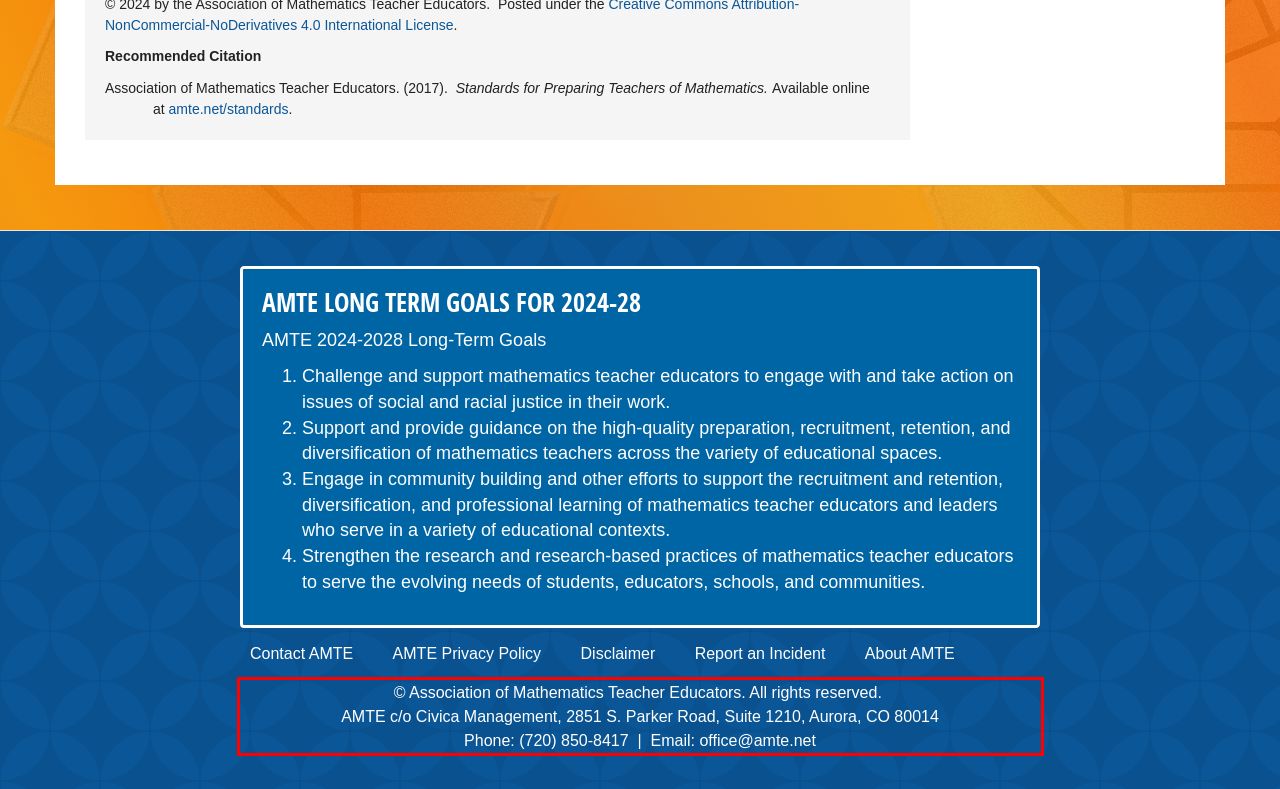Identify the text inside the red bounding box on the provided webpage screenshot by performing OCR.

© Association of Mathematics Teacher Educators. All rights reserved. AMTE c/o Civica Management, 2851 S. Parker Road, Suite 1210, Aurora, CO 80014 Phone: (720) 850-8417 | Email: office@amte.net